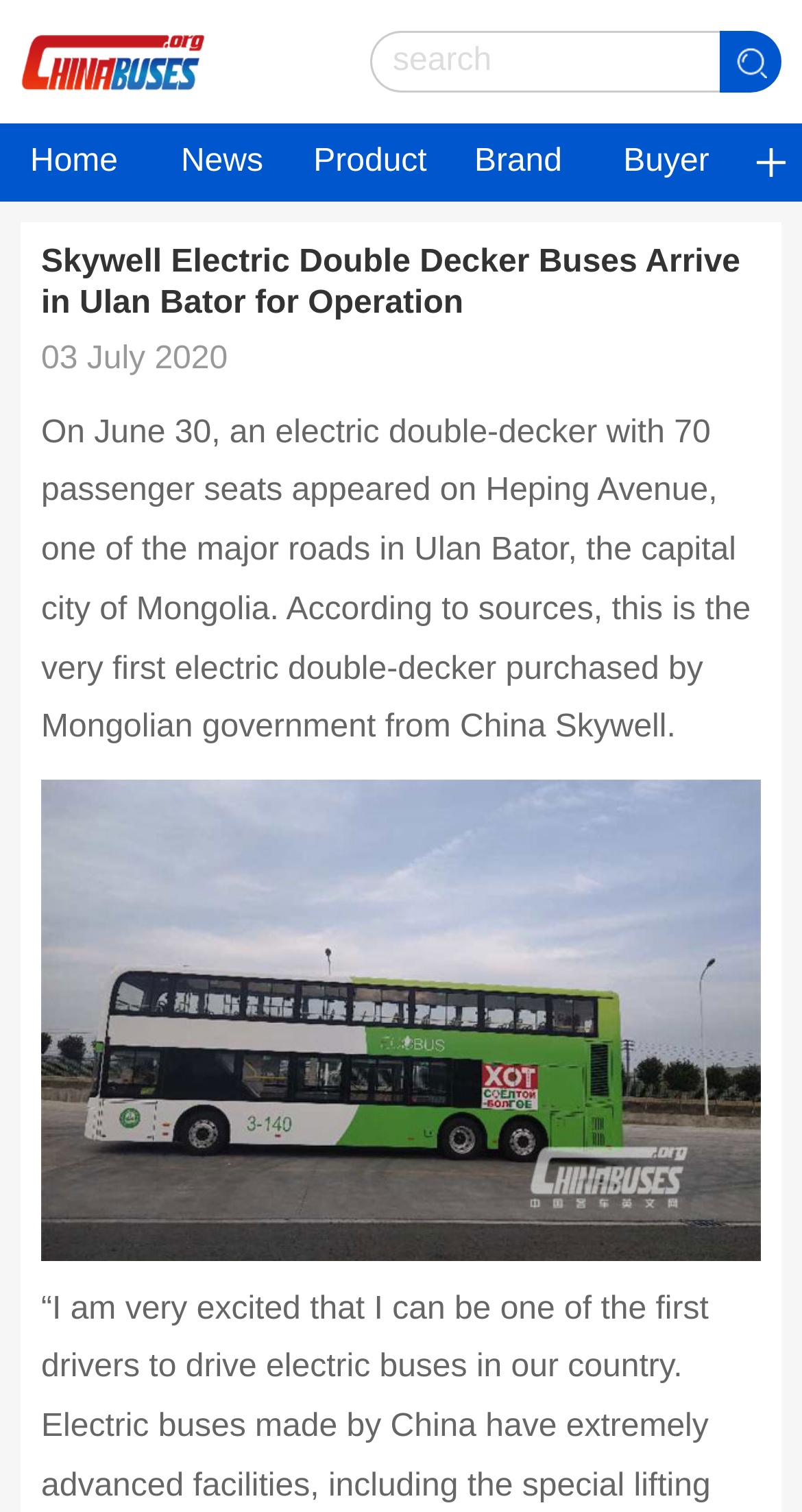Provide a thorough description of the webpage you see.

The webpage appears to be a news article about the arrival of electric double-decker buses in Ulan Bator, Mongolia. At the top left of the page, there is a link and an image, likely a logo, with a similar size and position. Below them, there is a search box with a button to its right. 

On the top navigation bar, there are five links: "Home", "News", "Product", "Brand", and "Buyer", arranged from left to right. 

The main content of the page starts with a heading that reads "Skywell Electric Double Decker Buses Arrive in Ulan Bator for Operation" with a date "03 July 2020". Below the heading, there is a paragraph of text that describes the arrival of the electric double-decker bus, mentioning its features and the source of the purchase.